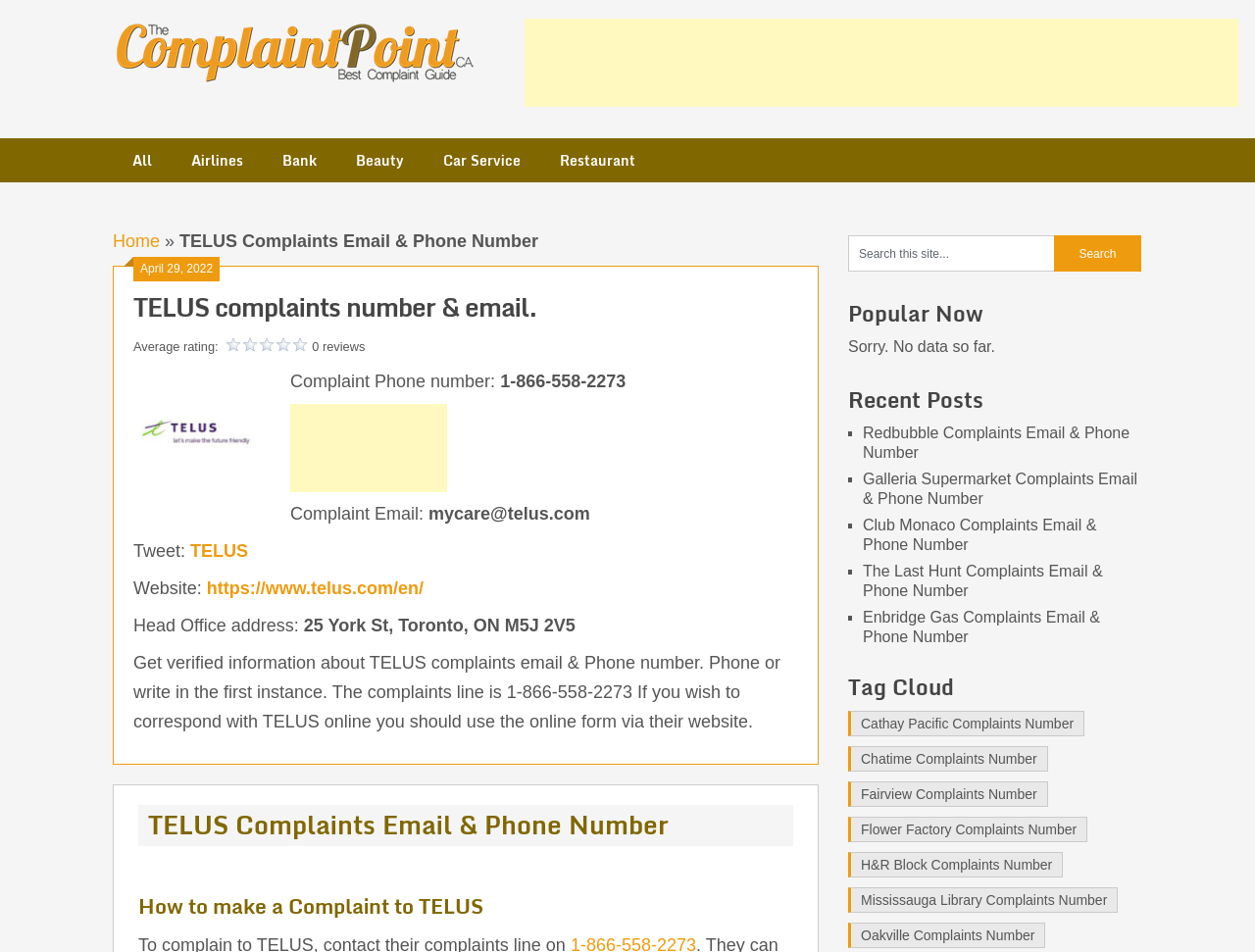Identify the bounding box for the UI element described as: "Oakville Complaints Number". Ensure the coordinates are four float numbers between 0 and 1, formatted as [left, top, right, bottom].

[0.676, 0.969, 0.833, 0.996]